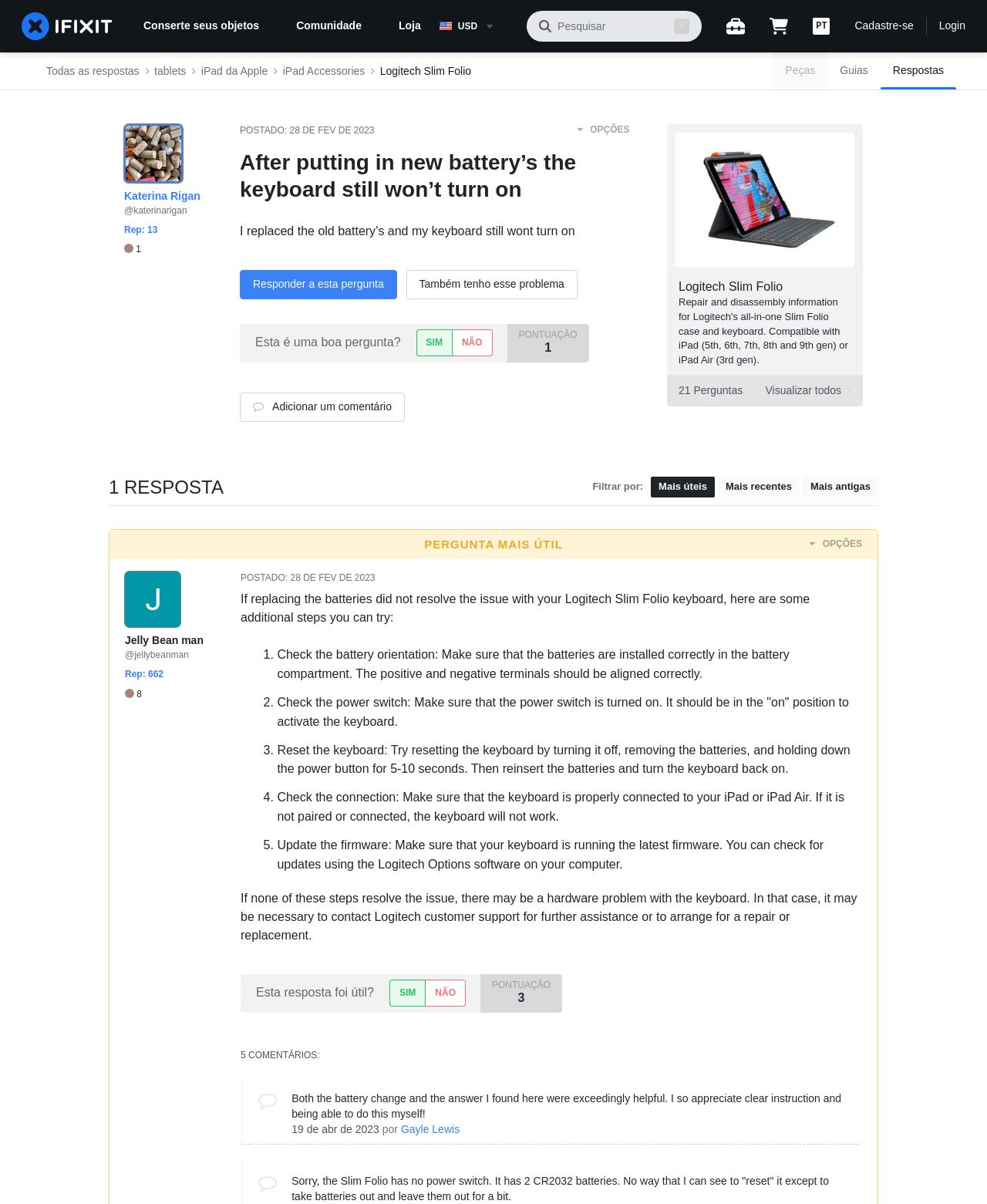From the webpage screenshot, identify the region described by parent_node: / aria-label="search" name="query" placeholder="Pesquisar". Provide the bounding box coordinates as (top-left x, top-left y, bottom-right x, bottom-right y), with each value being a floating point number between 0 and 1.

[0.534, 0.009, 0.696, 0.035]